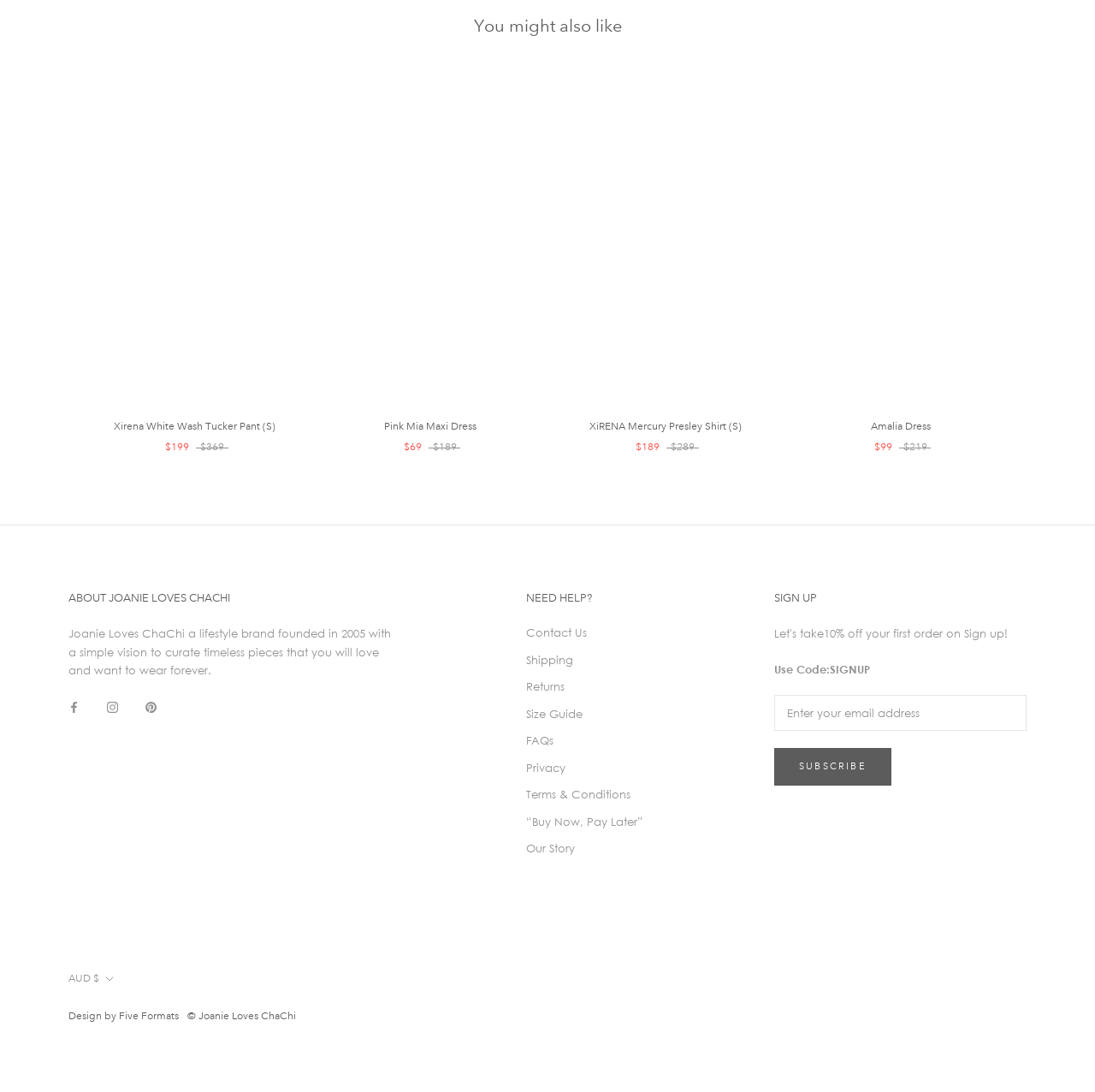Identify the bounding box coordinates for the element that needs to be clicked to fulfill this instruction: "read reviews". Provide the coordinates in the format of four float numbers between 0 and 1: [left, top, right, bottom].

None